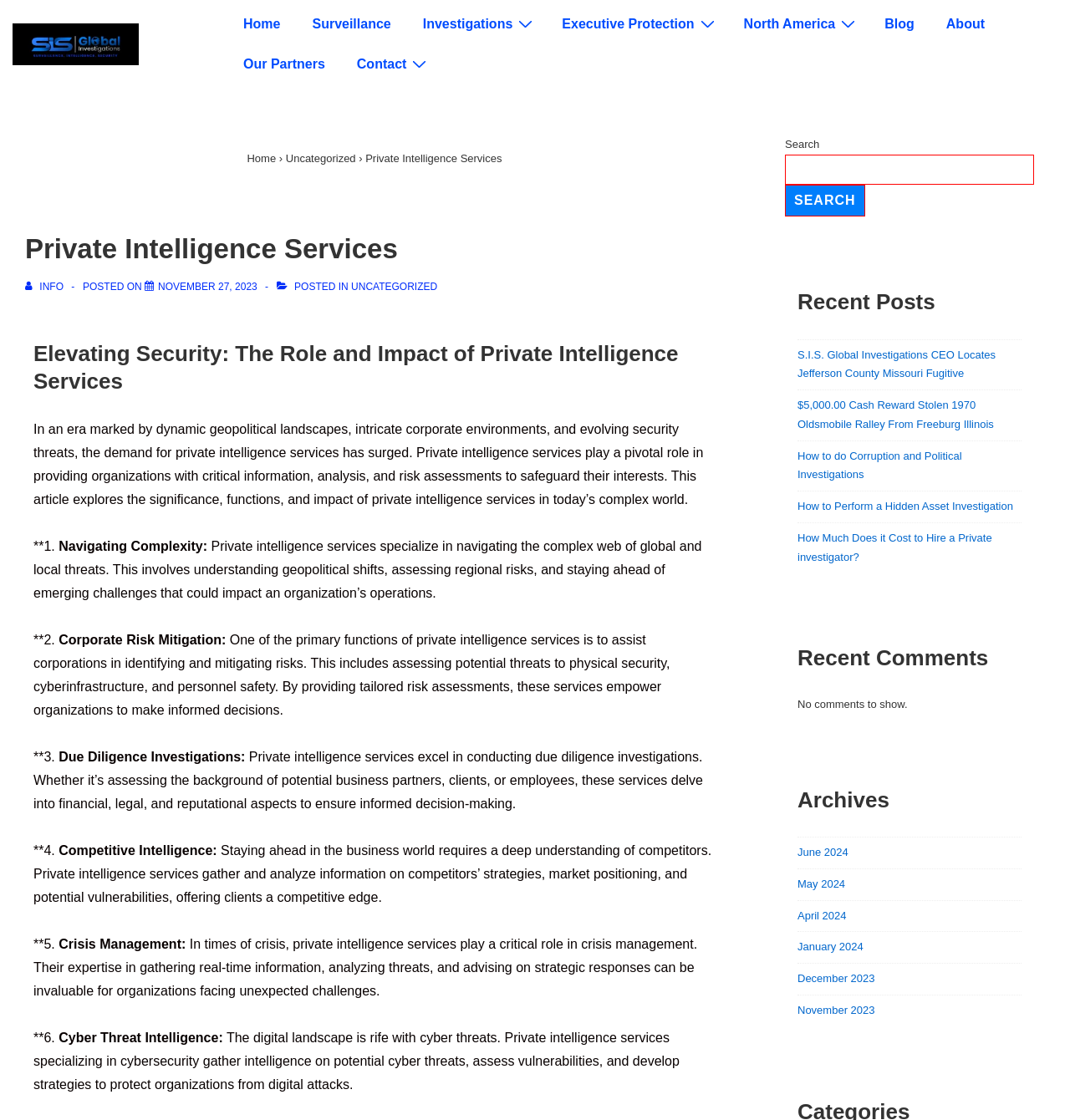Find the bounding box coordinates for the area that should be clicked to accomplish the instruction: "Read the 'Elevating Security' article".

[0.031, 0.304, 0.669, 0.352]